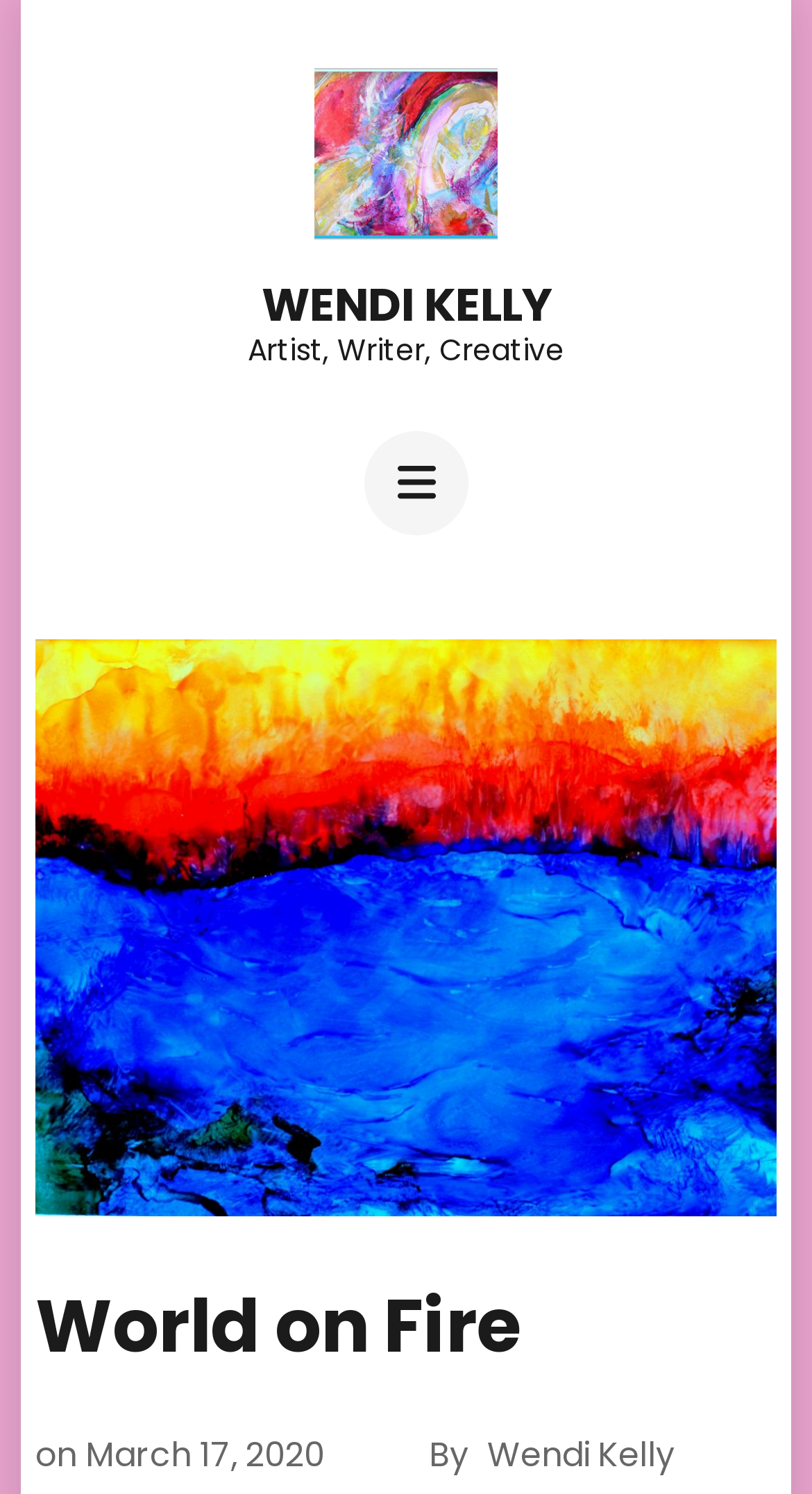Use one word or a short phrase to answer the question provided: 
What is the bounding box coordinate of the image 'Wendi Kelly'?

[0.386, 0.042, 0.614, 0.166]